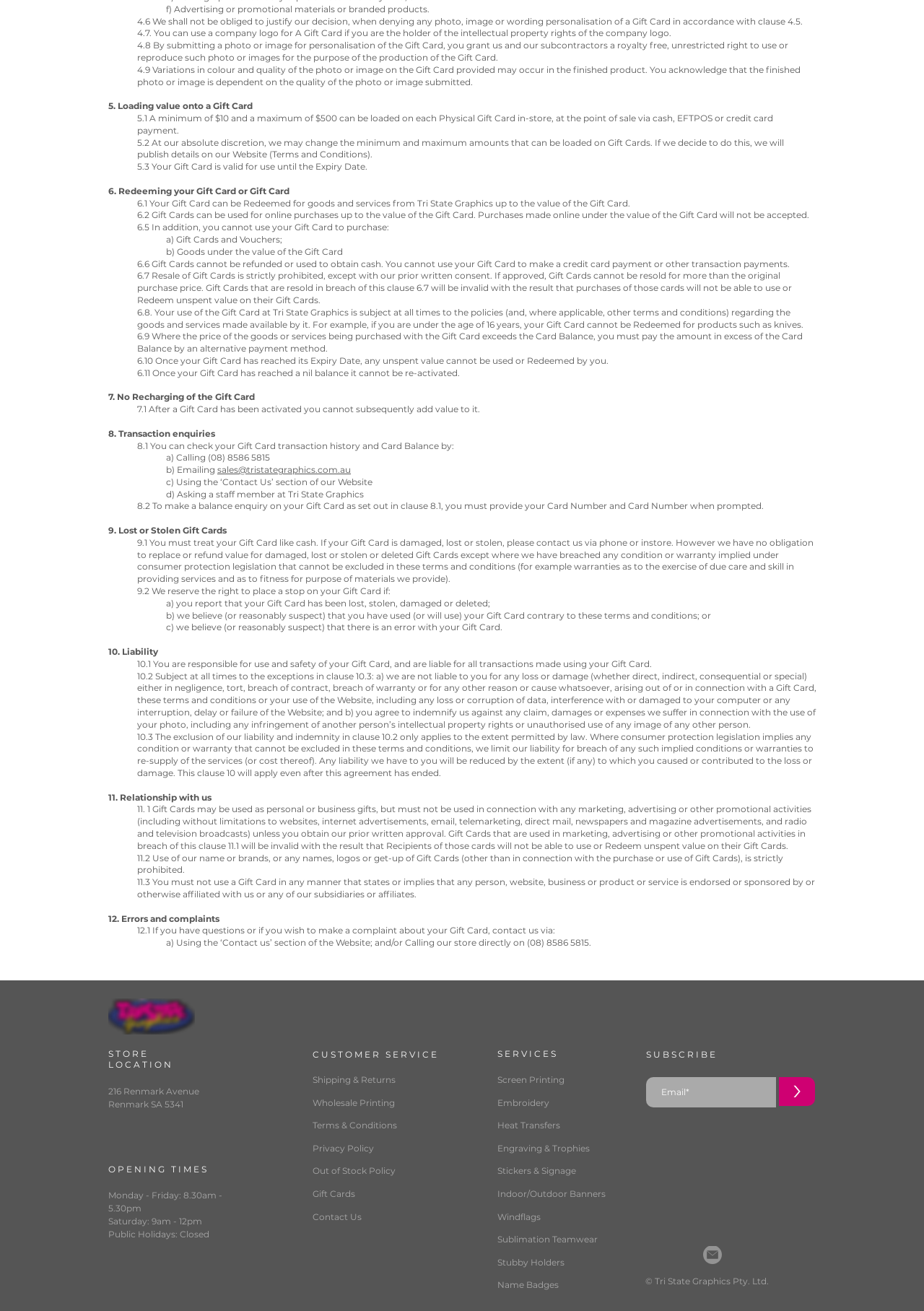What is the minimum amount that can be loaded on each Physical Gift Card in-store?
Please ensure your answer to the question is detailed and covers all necessary aspects.

According to the webpage, clause 5.1 states that a minimum of $10 and a maximum of $500 can be loaded on each Physical Gift Card in-store, at the point of sale via cash, EFTPOS or credit card payment.